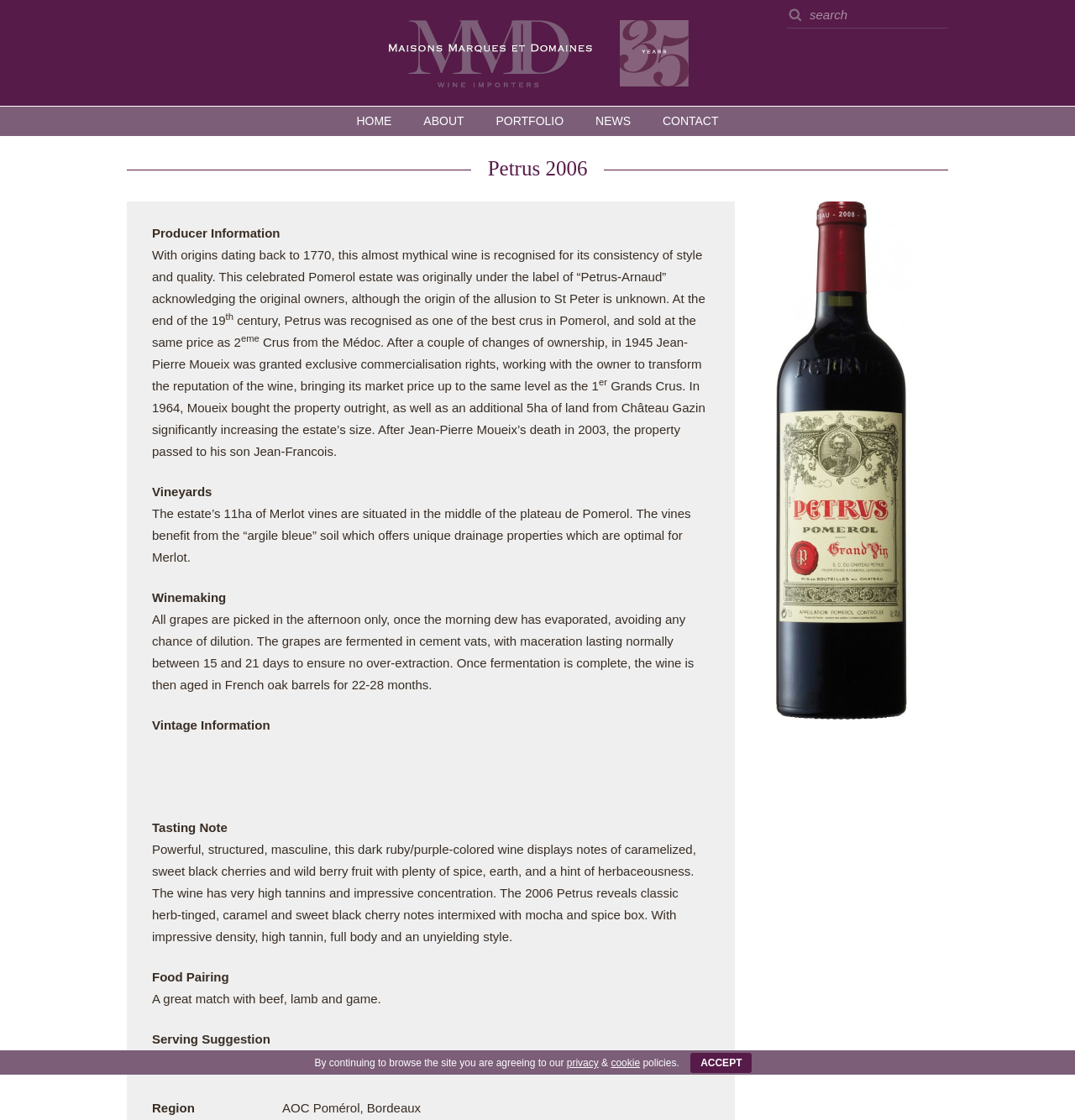Pinpoint the bounding box coordinates of the element you need to click to execute the following instruction: "search for wine". The bounding box should be represented by four float numbers between 0 and 1, in the format [left, top, right, bottom].

[0.732, 0.001, 0.882, 0.025]